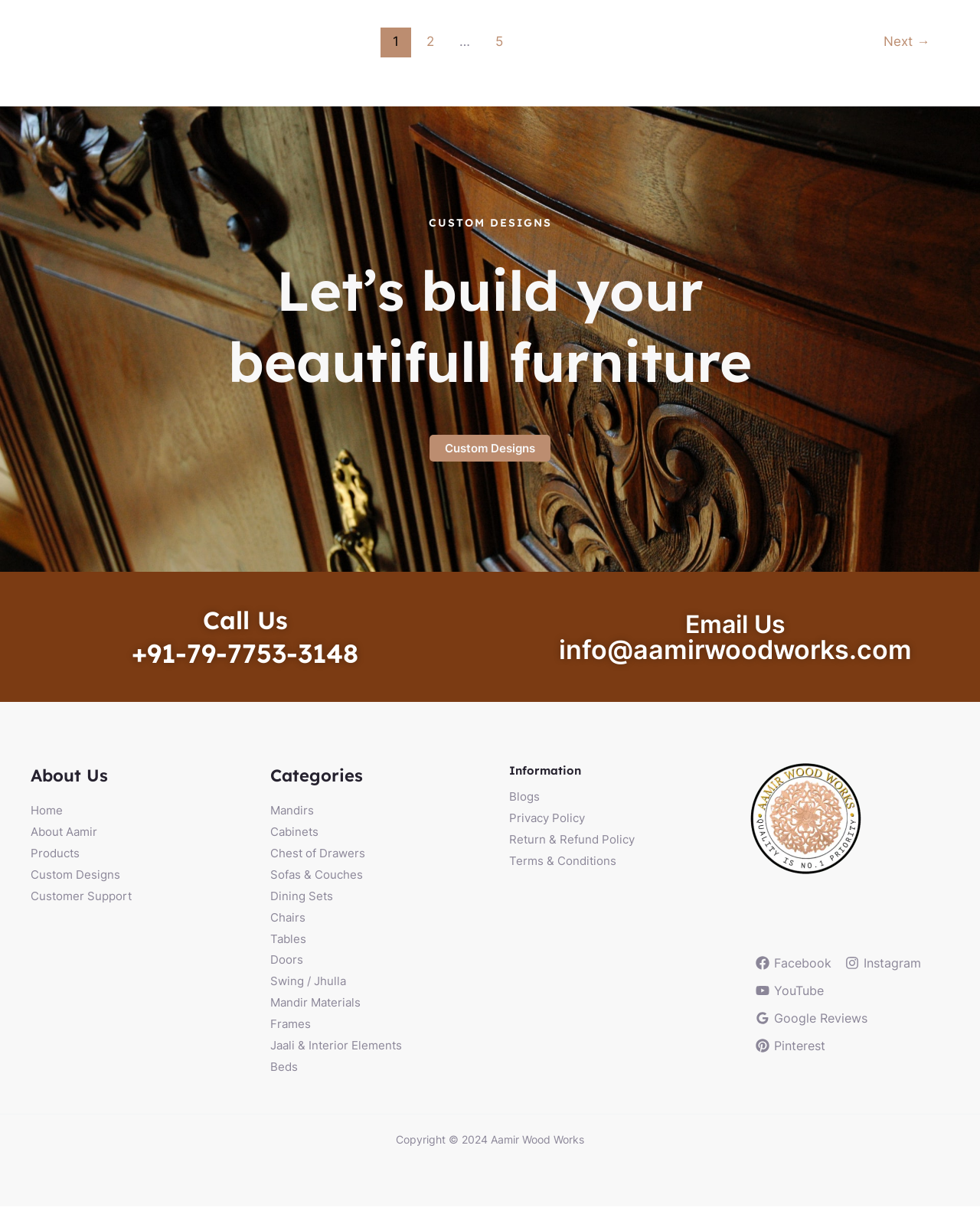Please examine the image and provide a detailed answer to the question: What social media platforms is the company present on?

The company is present on multiple social media platforms, including Facebook, Instagram, YouTube, Google, and Pinterest, as indicated by the links to these platforms in the footer section.